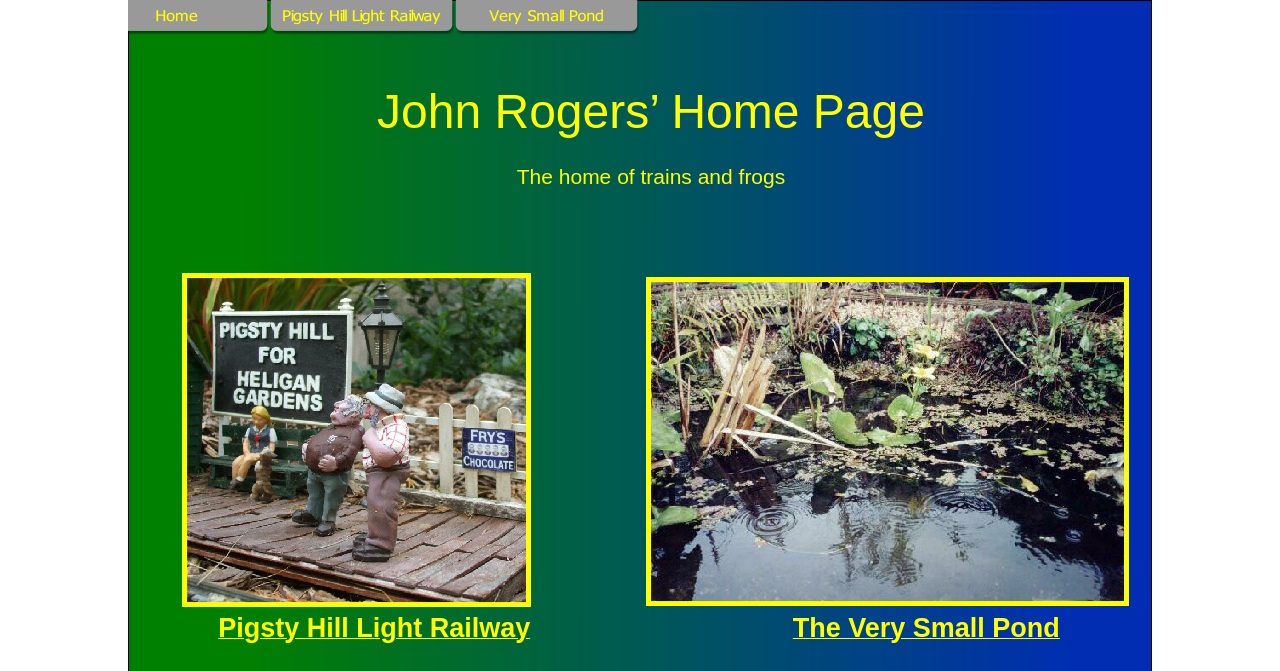Give a concise answer of one word or phrase to the question: 
What is the text above the 'The home of trains and frogs' text?

John Rogers’ Home Page